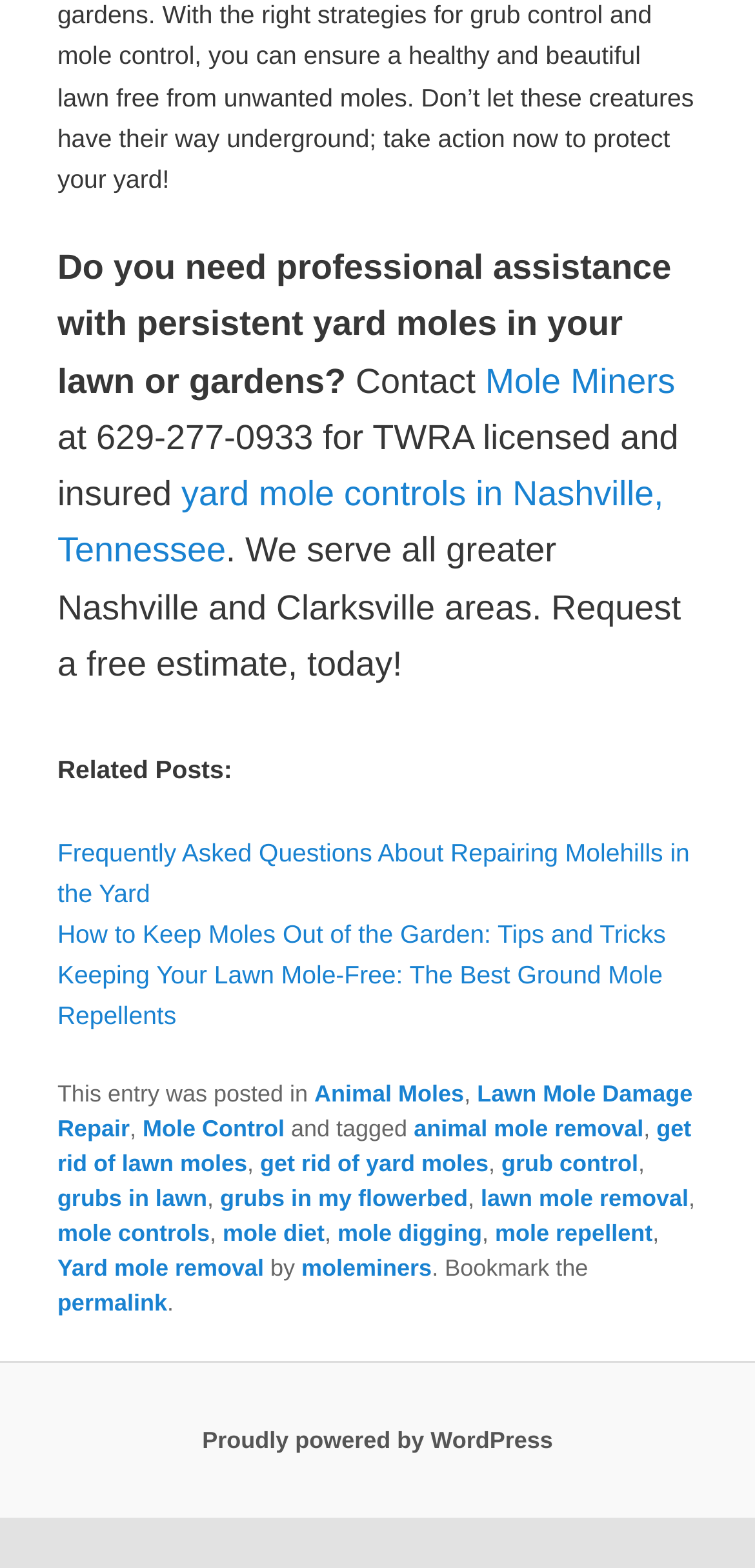Can you find the bounding box coordinates of the area I should click to execute the following instruction: "Request a free estimate"?

[0.076, 0.339, 0.902, 0.436]